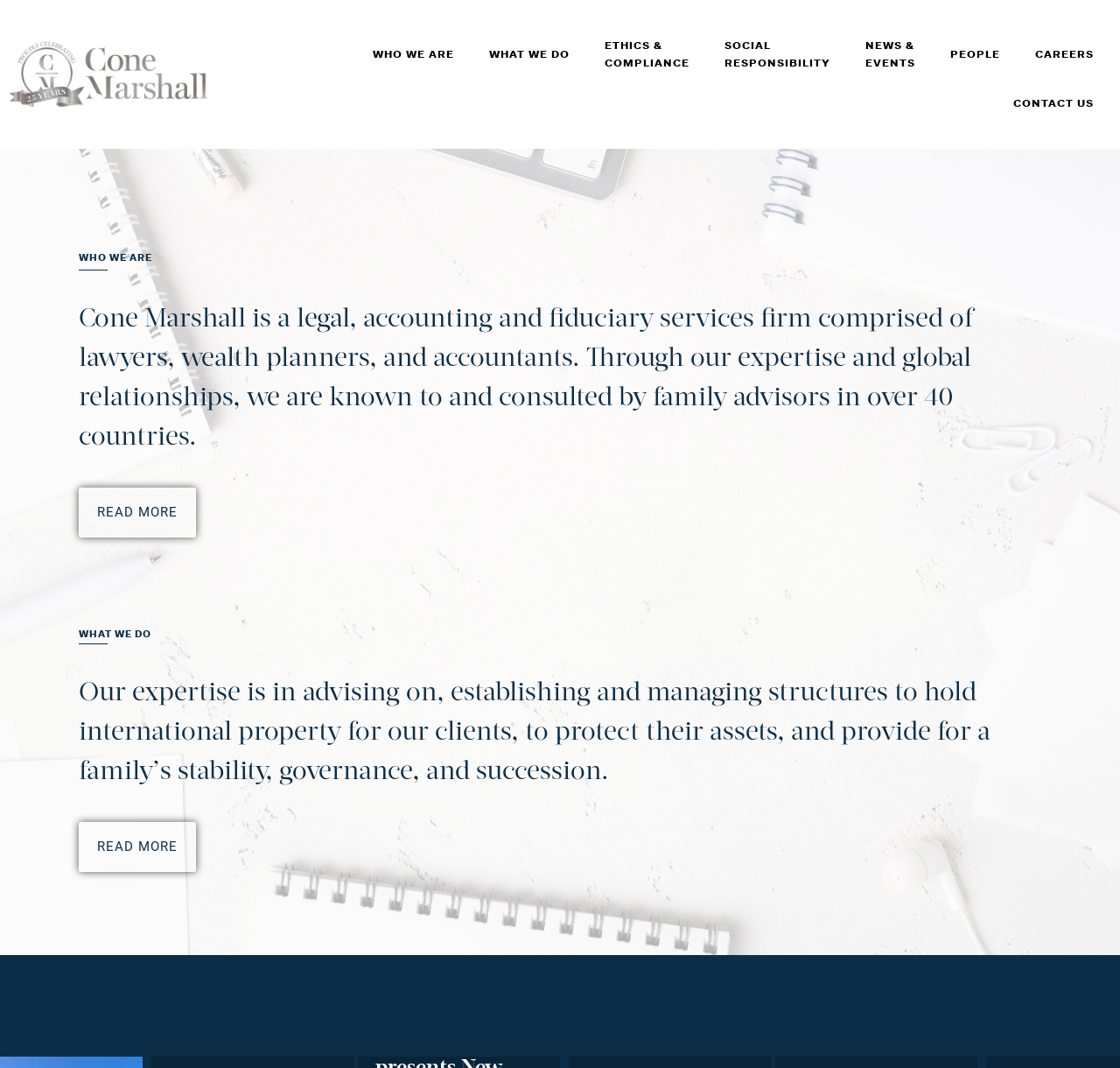Identify the bounding box coordinates of the element that should be clicked to fulfill this task: "Contact Cone Marshall". The coordinates should be provided as four float numbers between 0 and 1, i.e., [left, top, right, bottom].

[0.889, 0.078, 0.992, 0.116]